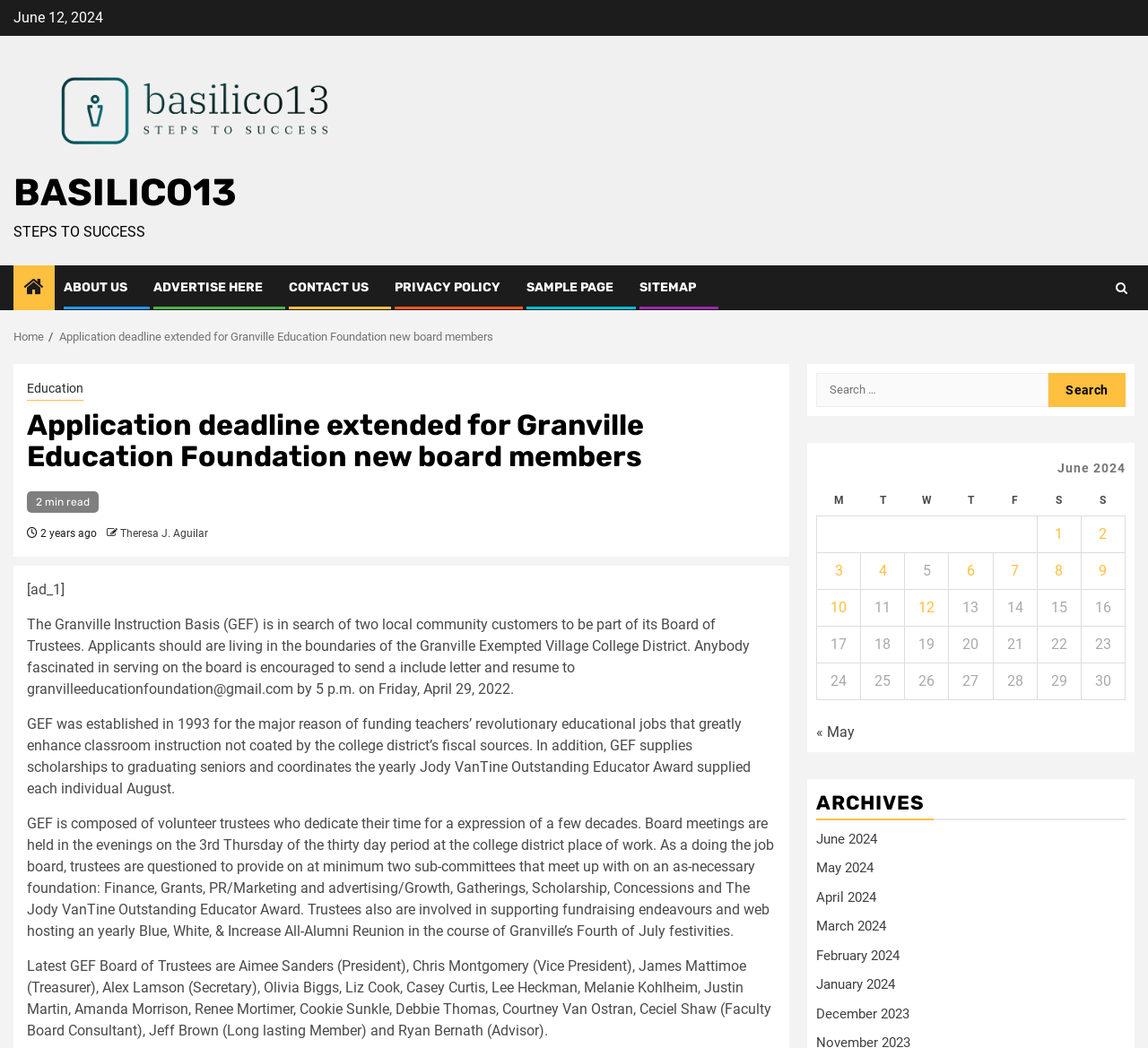Please give the bounding box coordinates of the area that should be clicked to fulfill the following instruction: "Click the 'CONTACT US' link". The coordinates should be in the format of four float numbers from 0 to 1, i.e., [left, top, right, bottom].

[0.252, 0.267, 0.321, 0.282]